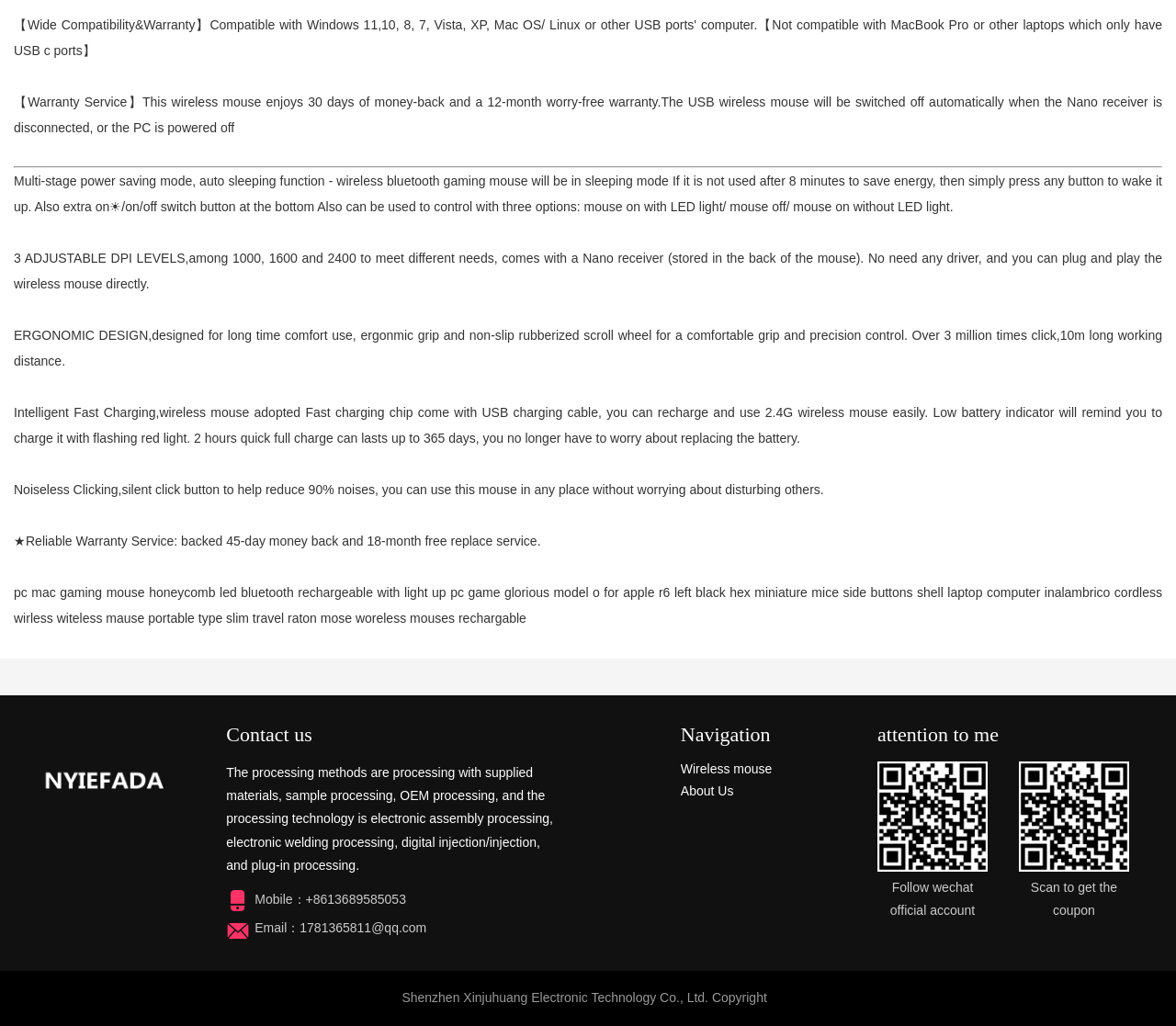How many DPI levels are adjustable in the wireless mouse?
Answer the question with a single word or phrase derived from the image.

3